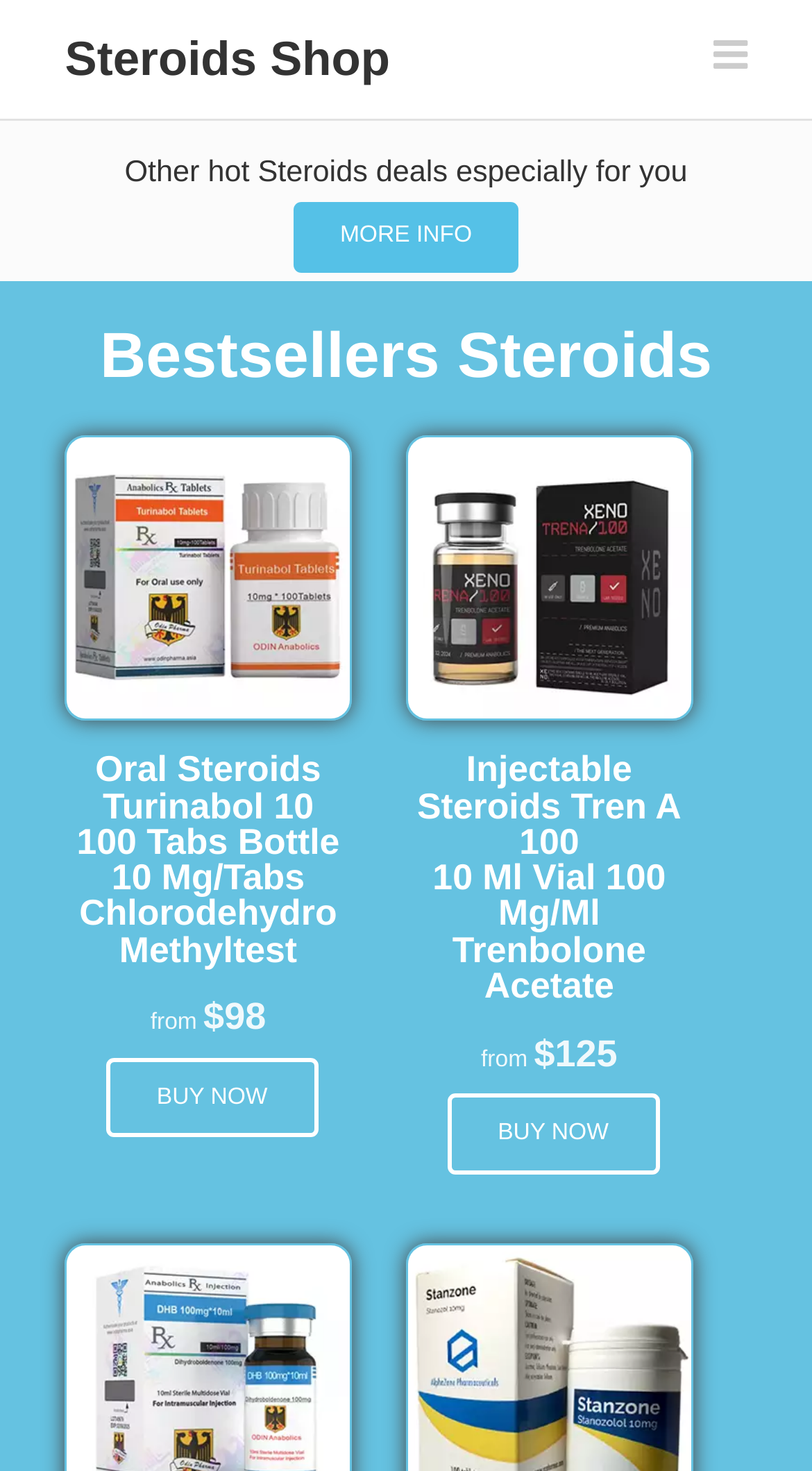Ascertain the bounding box coordinates for the UI element detailed here: "More info". The coordinates should be provided as [left, top, right, bottom] with each value being a float between 0 and 1.

[0.361, 0.137, 0.639, 0.186]